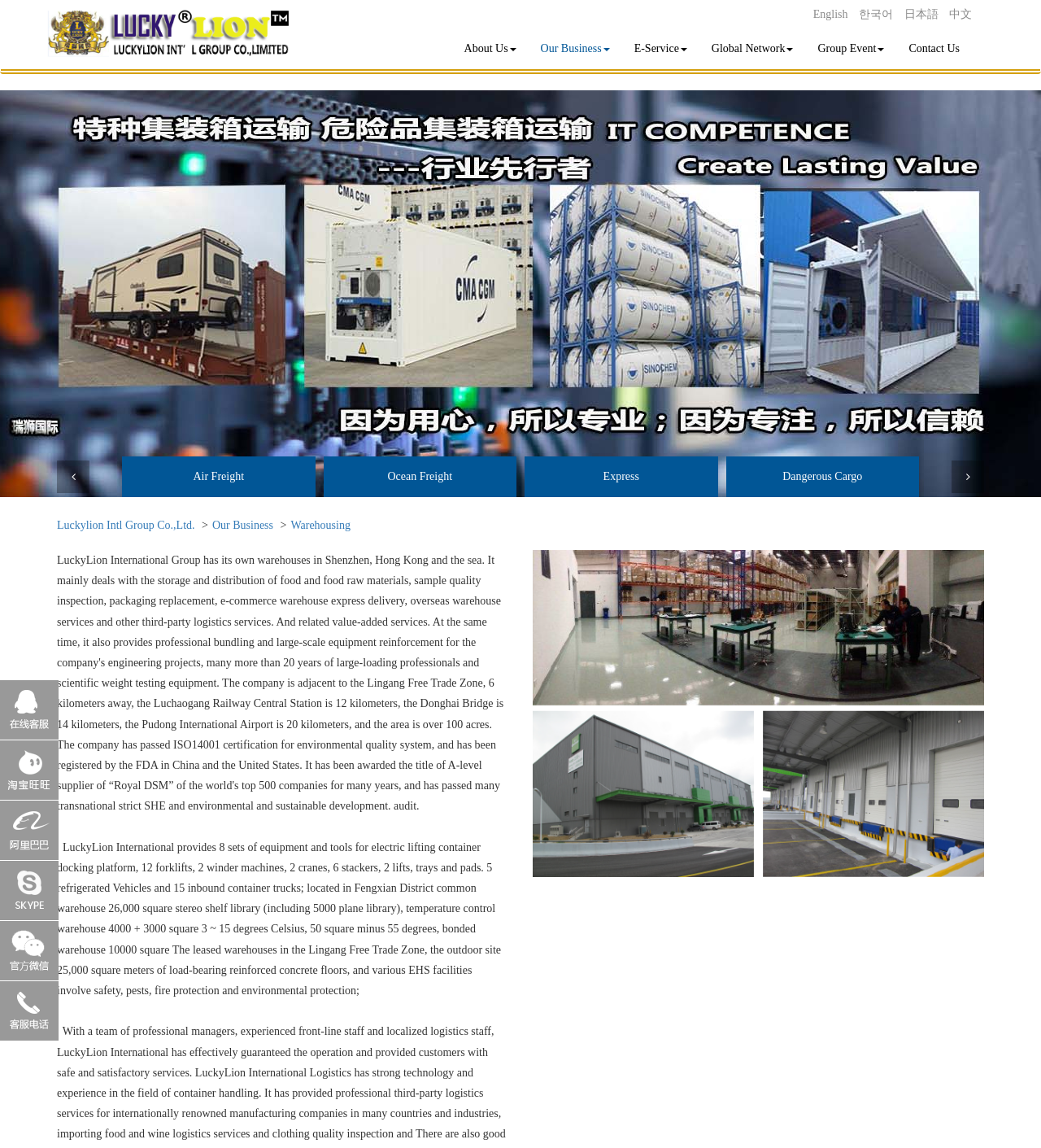Provide an in-depth caption for the contents of the webpage.

The webpage appears to be the official website of LuckyLion International Group, a logistics and transportation company. At the top left corner, there is a logo of the company, accompanied by a link to the company's homepage. To the right of the logo, there are links to switch the language of the website, including English, Korean, Japanese, and Chinese.

Below the language selection links, there is a navigation menu with links to various sections of the website, including "About Us", "Our Business", "E-Service", "Global Network", "Group Event", and "Contact Us". These links are arranged horizontally and take up a significant portion of the top section of the webpage.

Further down the page, there are links to specific services offered by the company, including "Air Freight", "Ocean Freight", "Express", and "Dangerous Cargo". These links are arranged in a horizontal row and are located near the middle of the webpage.

On the right side of the webpage, there is a section that appears to be a brief overview of the company's warehousing capabilities. This section includes a block of text that describes the company's equipment and facilities, including the number of forklifts, cranes, and refrigerated vehicles, as well as the size of its warehouses.

Below the text, there is a large image that takes up most of the right side of the webpage. The image is not described, but it may be a photo of the company's warehouse or equipment.

At the bottom left corner of the webpage, there are three links that appear to be related to social media or online platforms, but the exact nature of these links is not clear.

Overall, the webpage appears to be a professional and informative website that provides an overview of LuckyLion International Group's services and capabilities.